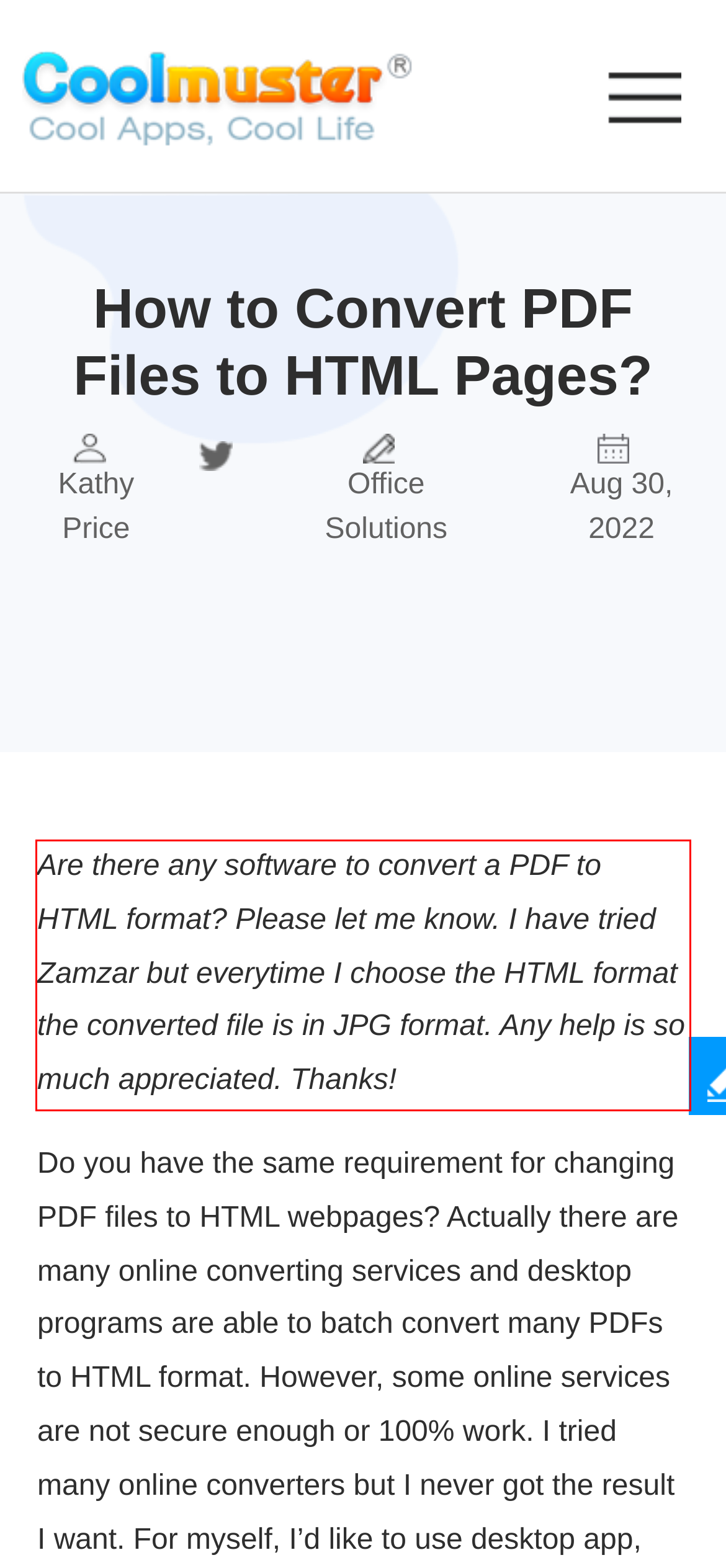Please use OCR to extract the text content from the red bounding box in the provided webpage screenshot.

Are there any software to convert a PDF to HTML format? Please let me know. I have tried Zamzar but everytime I choose the HTML format the converted file is in JPG format. Any help is so much appreciated. Thanks!